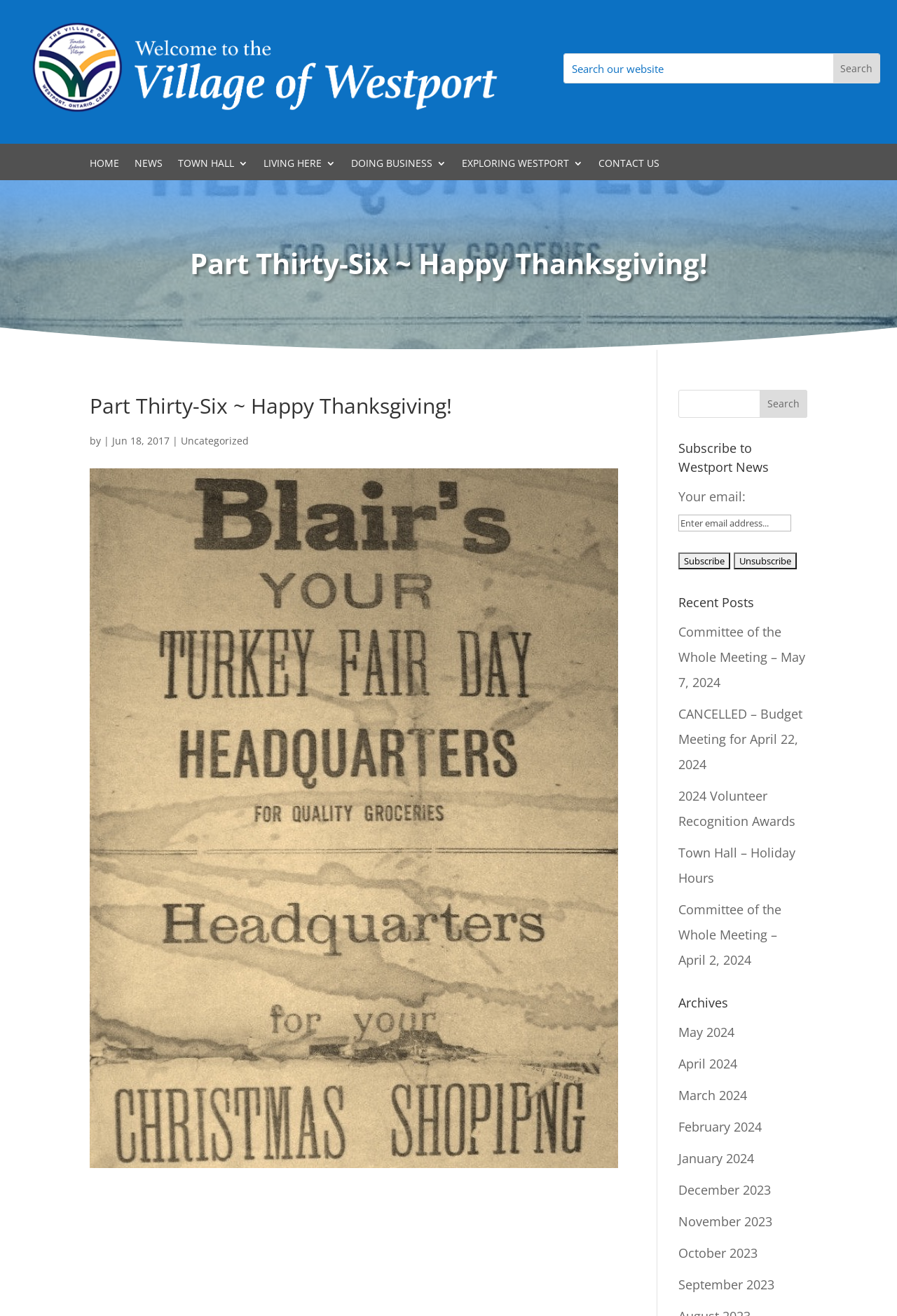How many recent posts are listed?
Give a detailed response to the question by analyzing the screenshot.

I counted the recent posts listed on the webpage and found five of them. They are 'Committee of the Whole Meeting – May 7, 2024', 'CANCELLED – Budget Meeting for April 22, 2024', '2024 Volunteer Recognition Awards', 'Town Hall – Holiday Hours', and 'Committee of the Whole Meeting – April 2, 2024'.